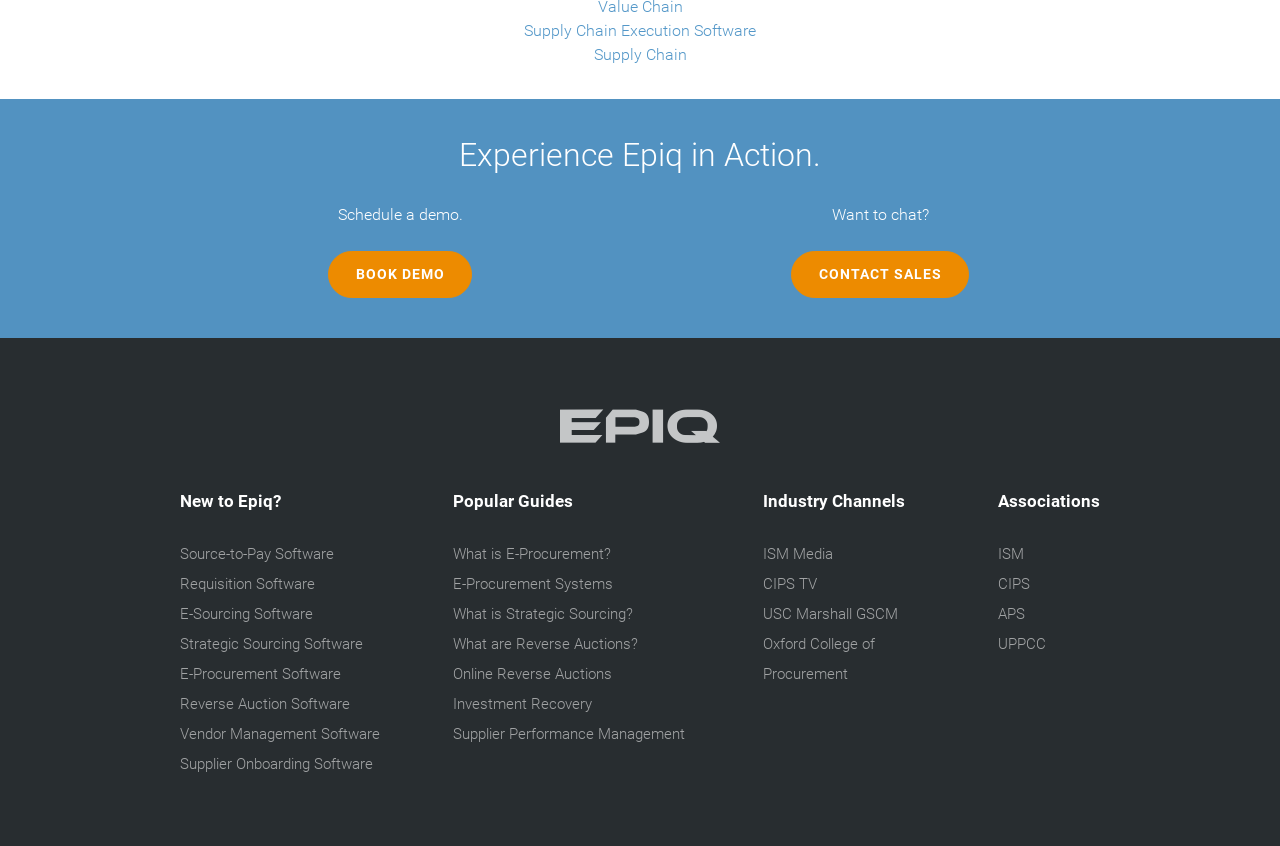Identify the bounding box coordinates of the specific part of the webpage to click to complete this instruction: "Contact sales".

[0.618, 0.297, 0.757, 0.353]